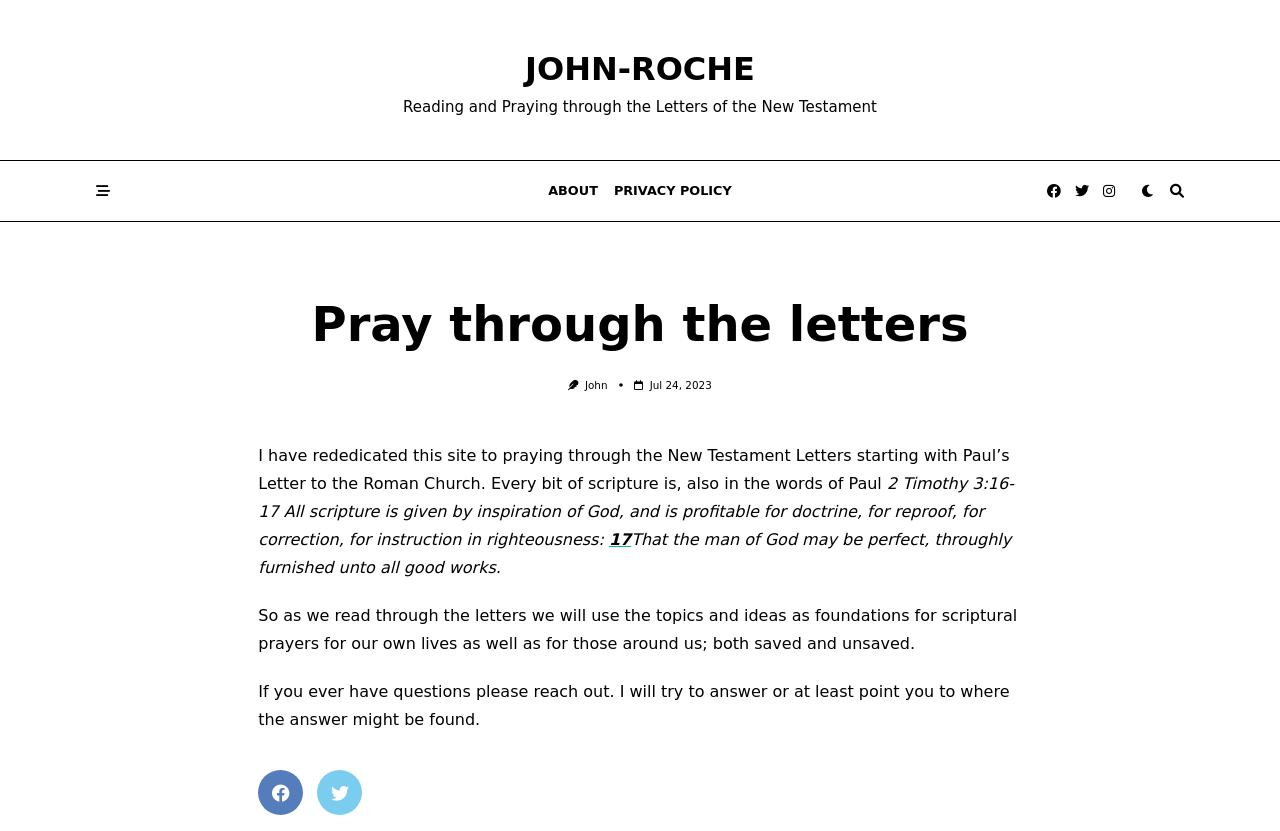Identify the coordinates of the bounding box for the element described below: "Privacy Policy". Return the coordinates as four float numbers between 0 and 1: [left, top, right, bottom].

[0.473, 0.212, 0.578, 0.248]